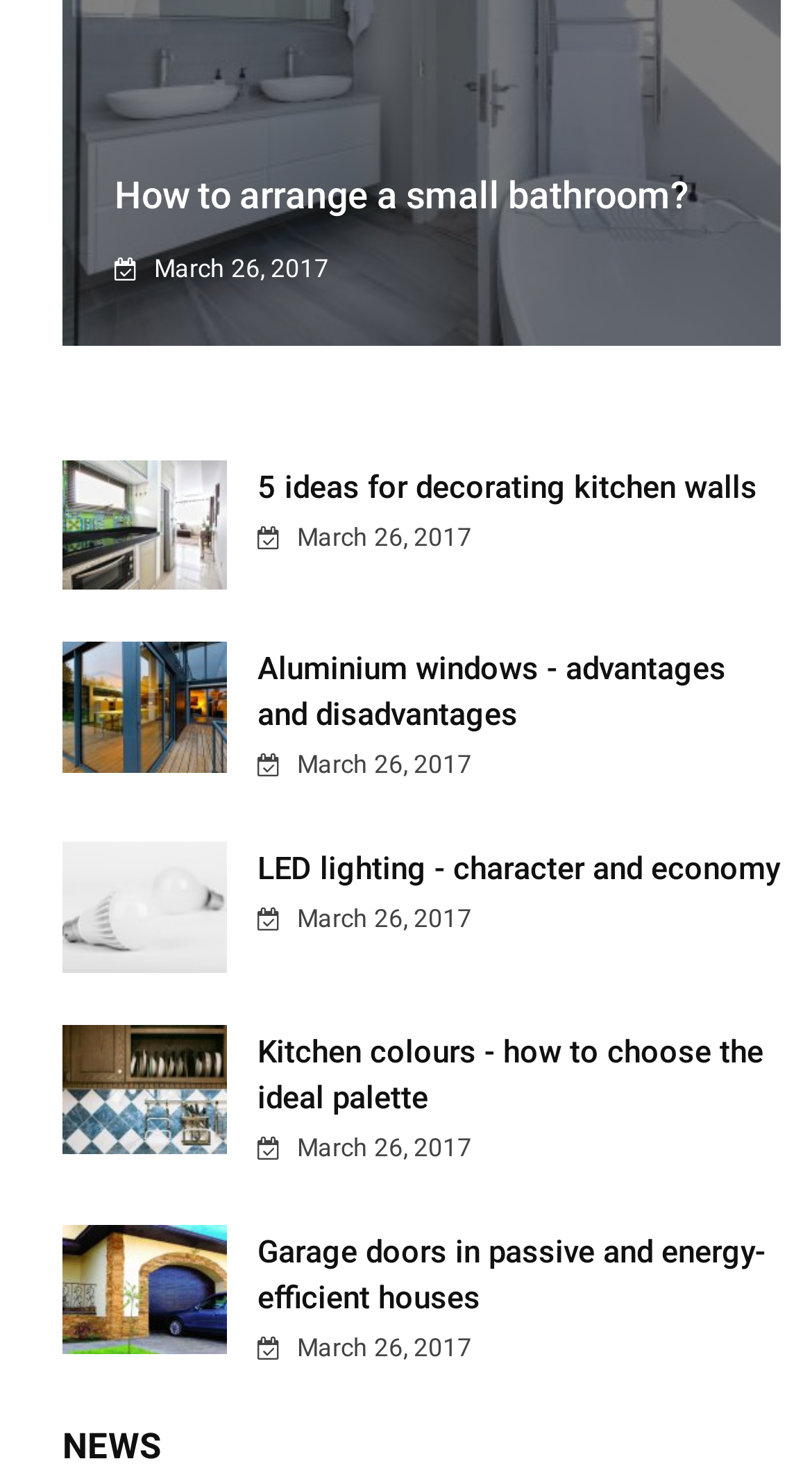How many images are on this webpage?
Using the visual information, answer the question in a single word or phrase.

8